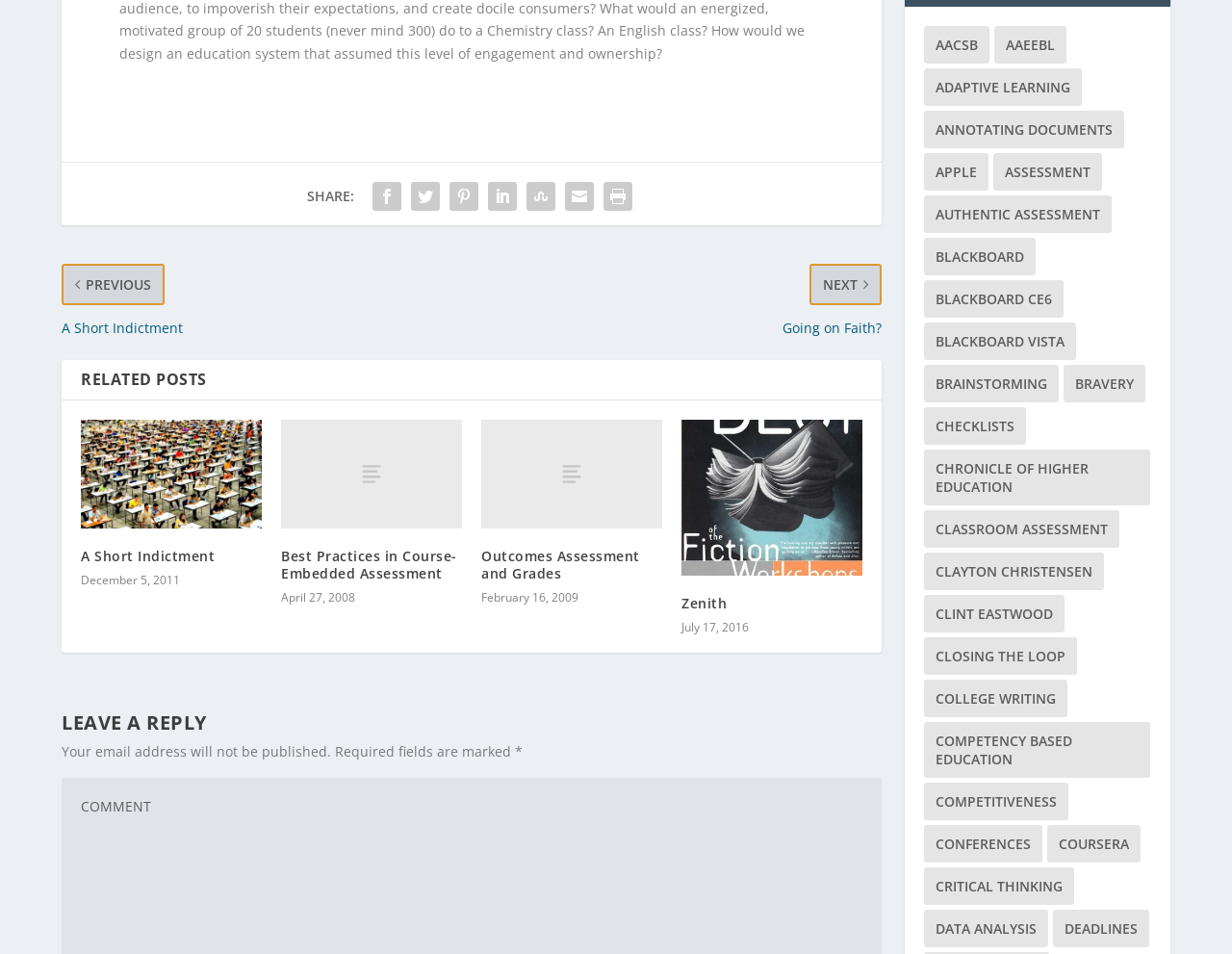Answer the following query with a single word or phrase:
What is the purpose of the textbox at the bottom of the page?

To leave a reply